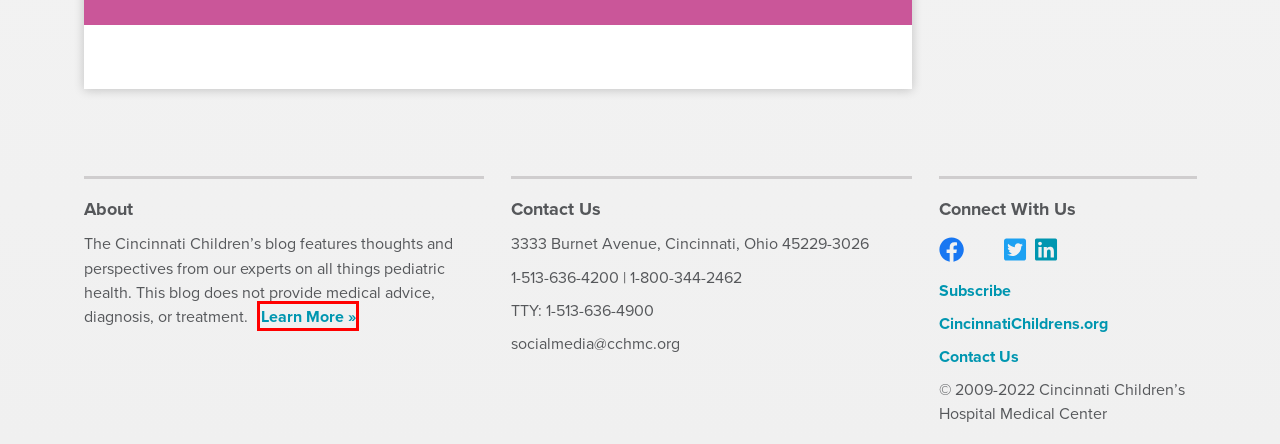Observe the webpage screenshot and focus on the red bounding box surrounding a UI element. Choose the most appropriate webpage description that corresponds to the new webpage after clicking the element in the bounding box. Here are the candidates:
A. Healthy Living Archives - Cincinnati Children's Blog
B. Chest Pain in Children: 6 Questions for Parents to Ask
C. blog - Cincinnati Children's Blog
D. Why subscribe to our blog? - Cincinnati Children's Blog
E. Cancer and Blood Diseases Archives - Cincinnati Children's Blog
F. RSV Archives - Cincinnati Children's Blog
G. Laryngomalacia & Stridor: Is My Child's Noisy Breathing Serious?
H. Constipation in Kids: Tips for Quick Relief

D